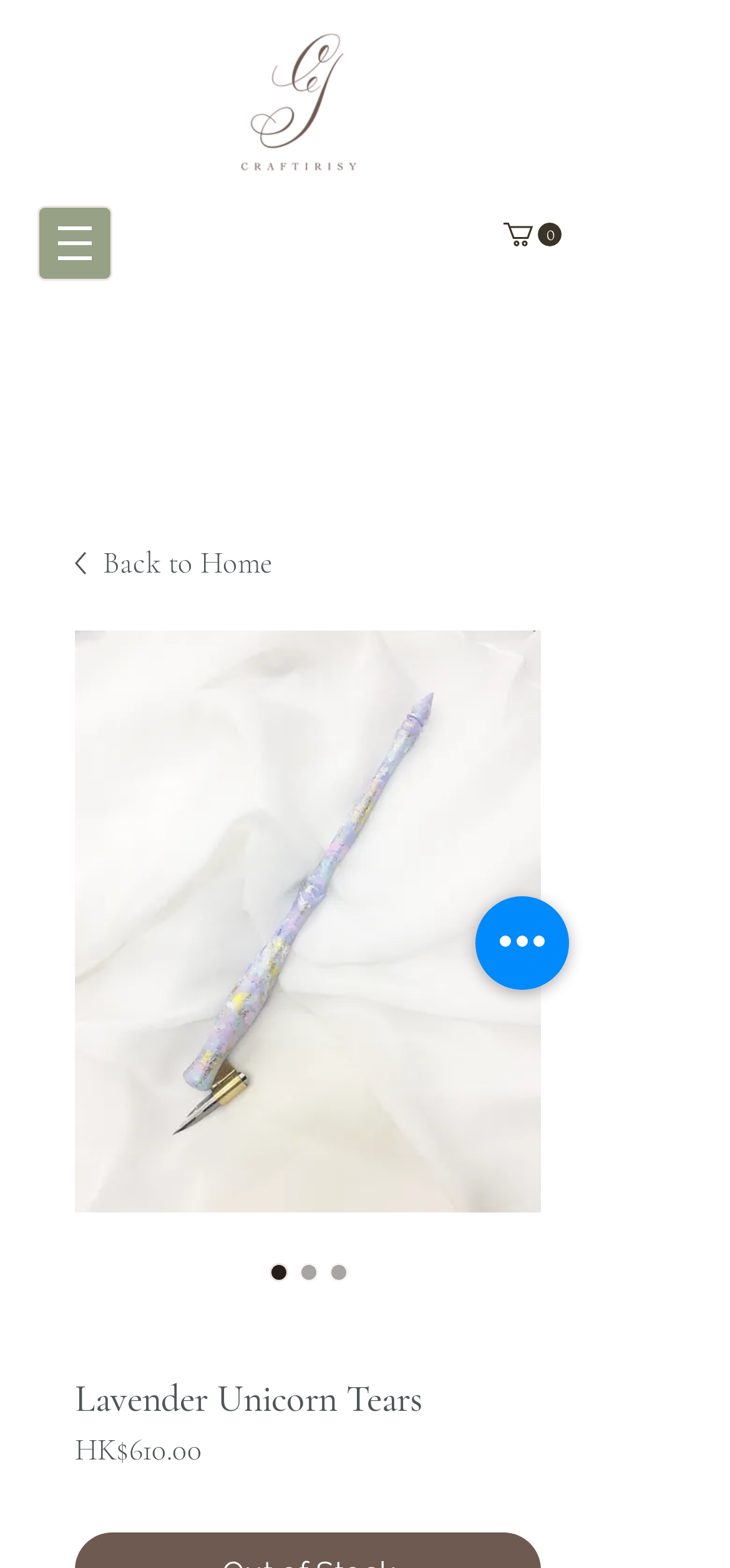From the details in the image, provide a thorough response to the question: How many items are in the cart?

I found the number of items in the cart by looking at the text 'Cart with 0 items' which is located at the top right corner of the webpage.